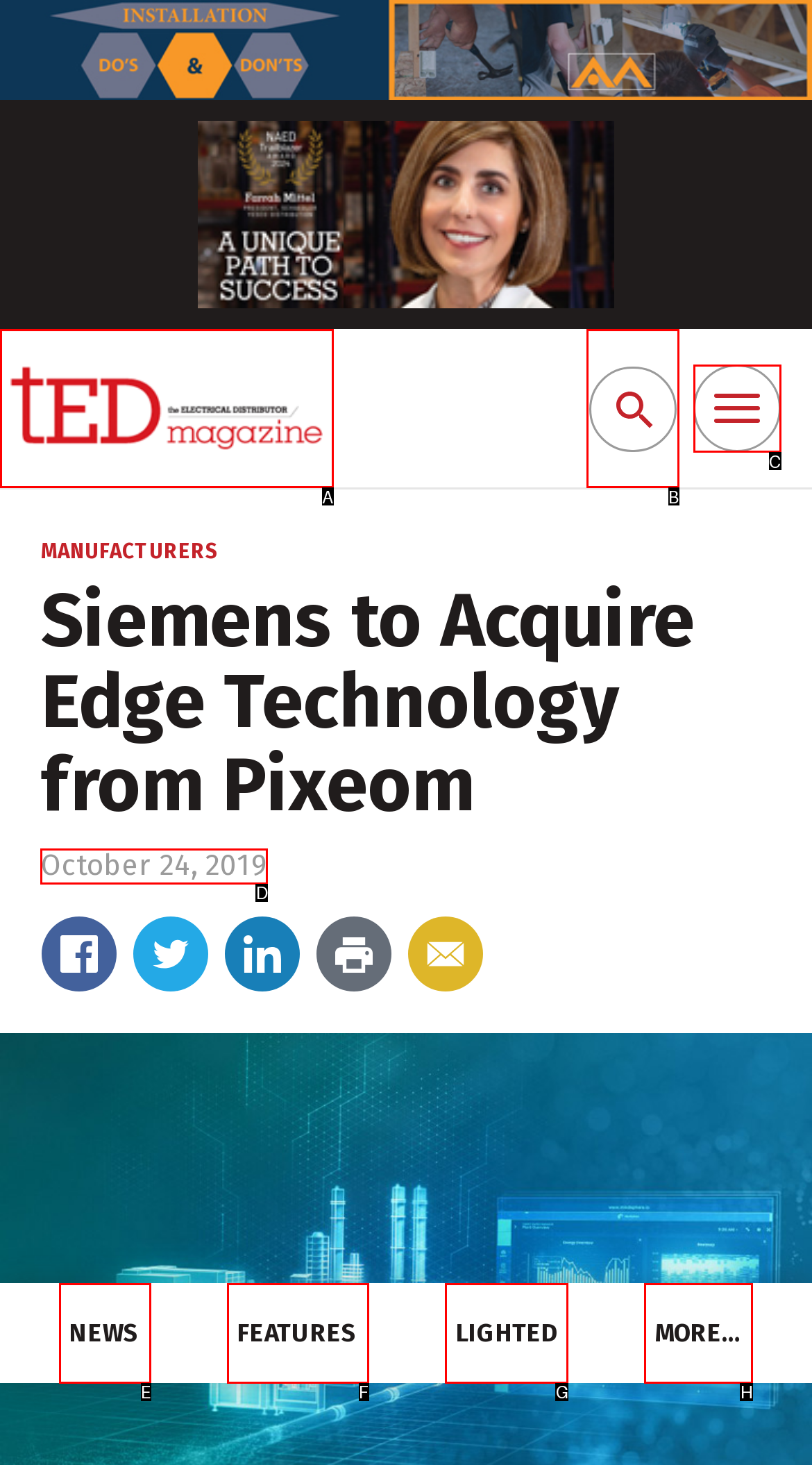Given the task: Search for news, indicate which boxed UI element should be clicked. Provide your answer using the letter associated with the correct choice.

B